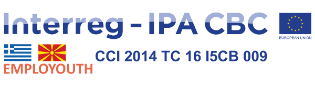How many countries' flags are represented in the logo?
Refer to the image and provide a concise answer in one word or phrase.

2